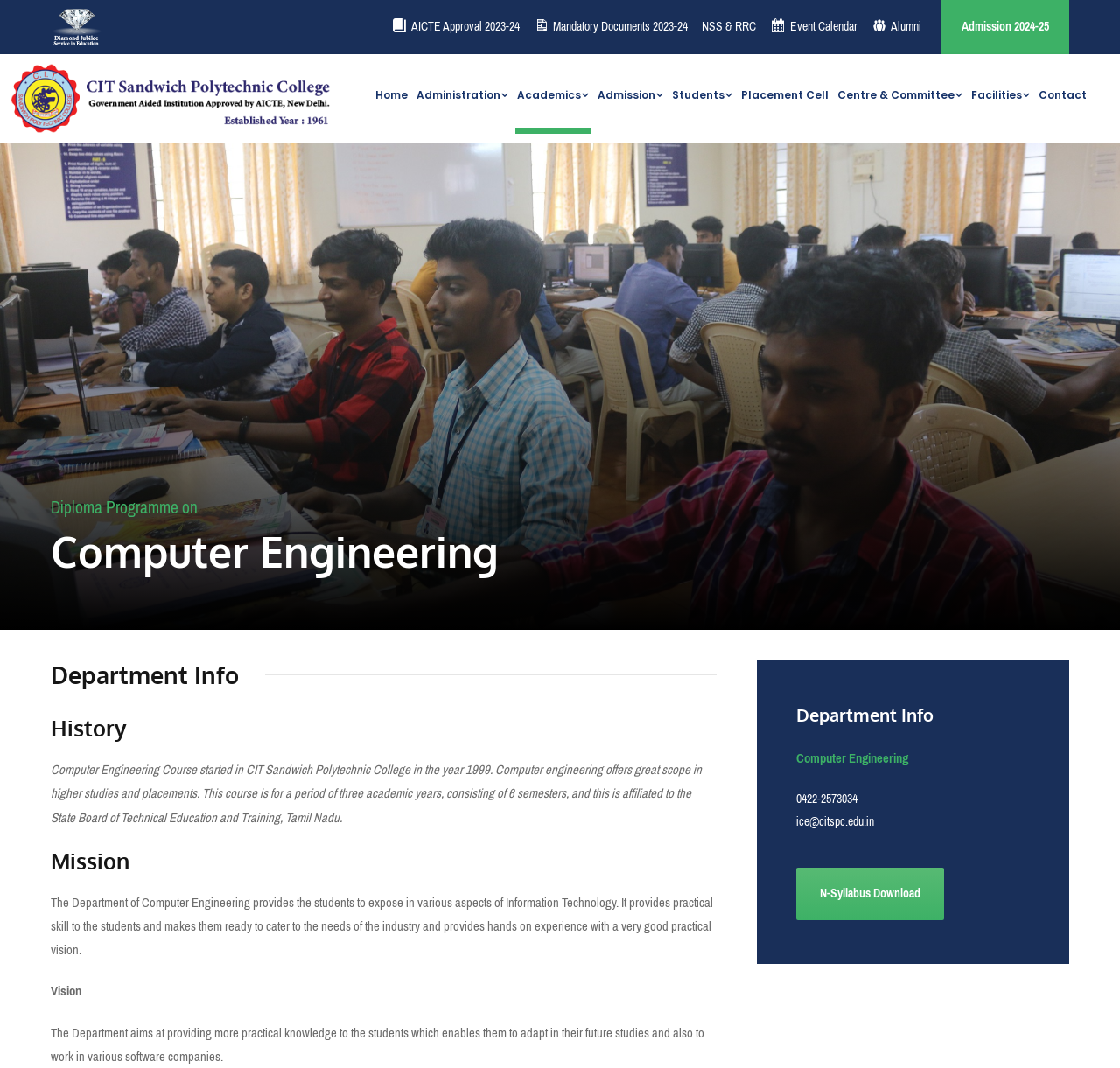Could you locate the bounding box coordinates for the section that should be clicked to accomplish this task: "Click on the OGP News link".

None